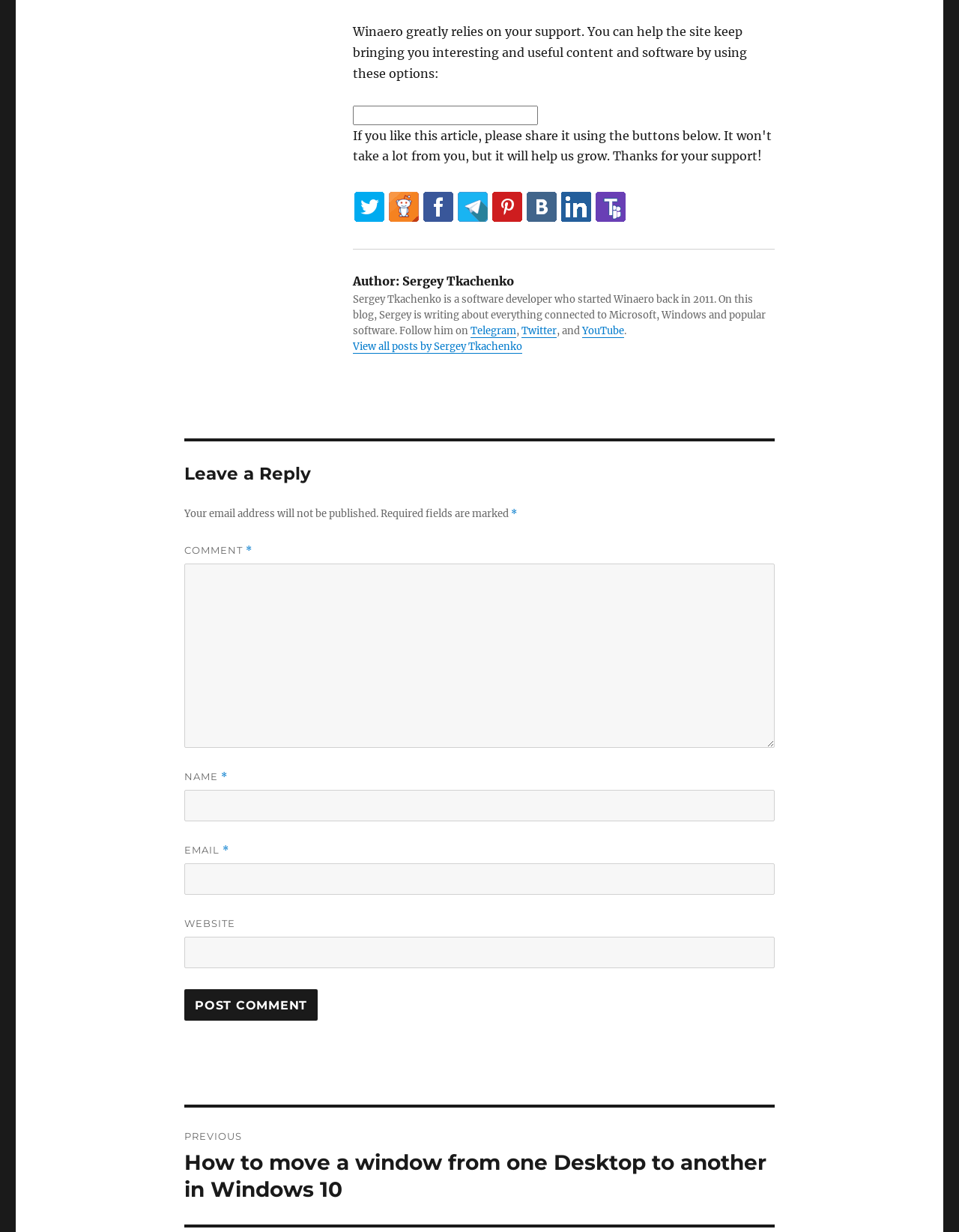Provide a brief response in the form of a single word or phrase:
What is the author's name?

Sergey Tkachenko